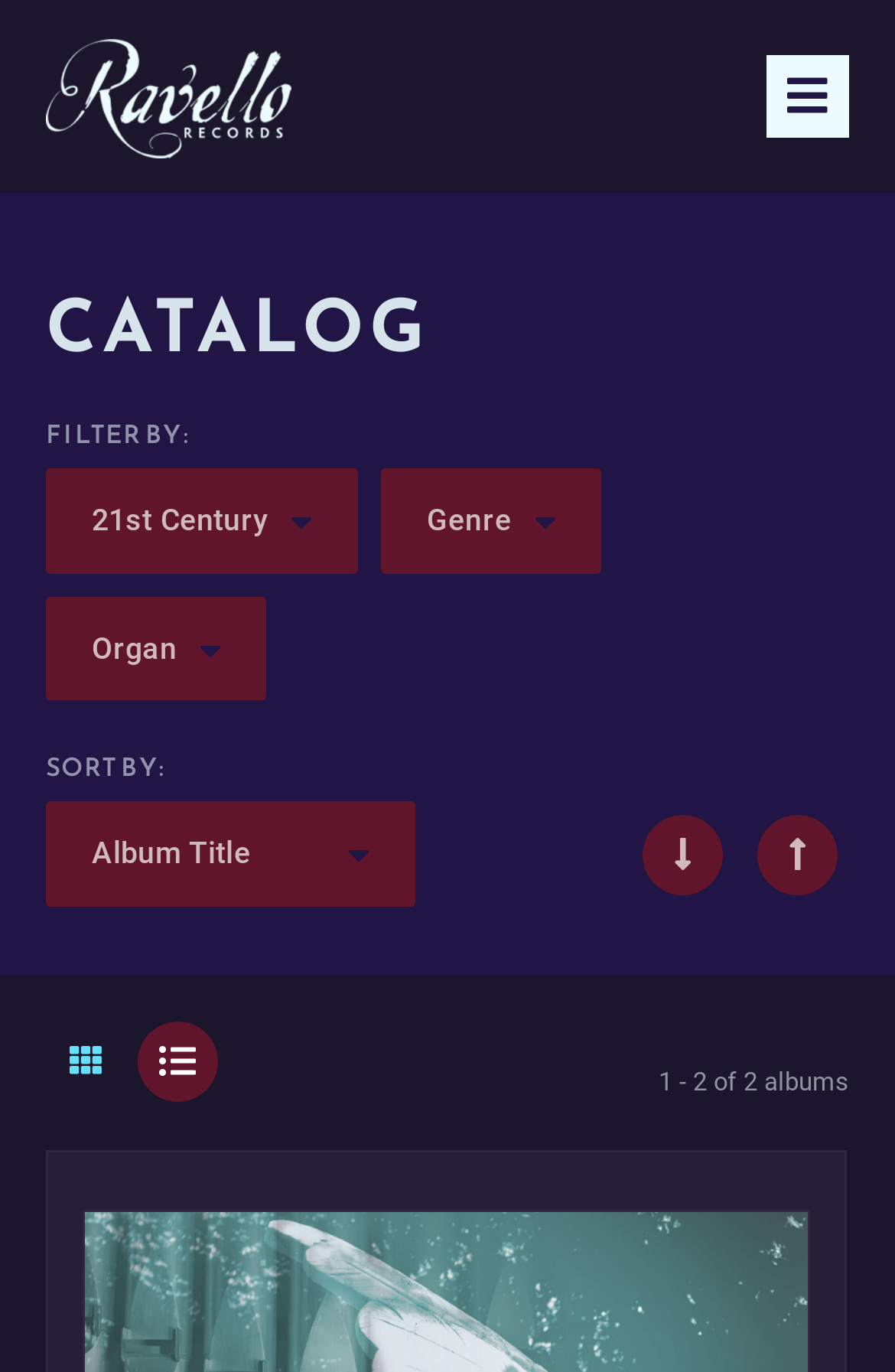What is the current sorting order?
Please use the image to deliver a detailed and complete answer.

I saw the 'SORT BY:' label and the options below it, including 'Album Title', which suggests that the current sorting order is by album title.